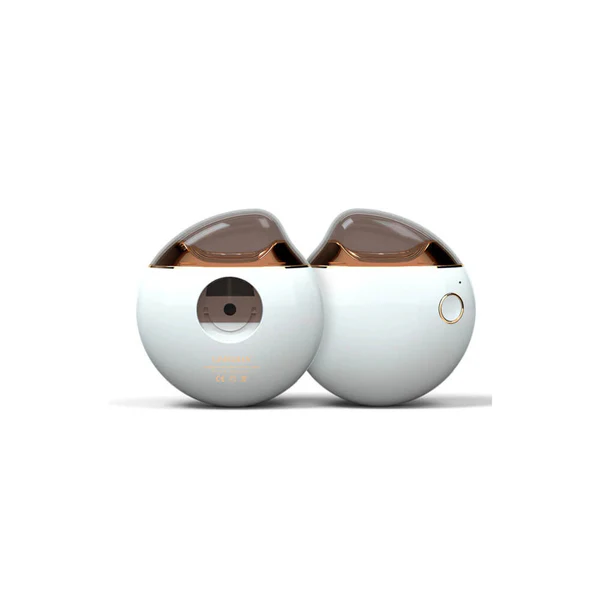Use a single word or phrase to answer the question:
What is the purpose of the clear tops?

To reveal inner workings